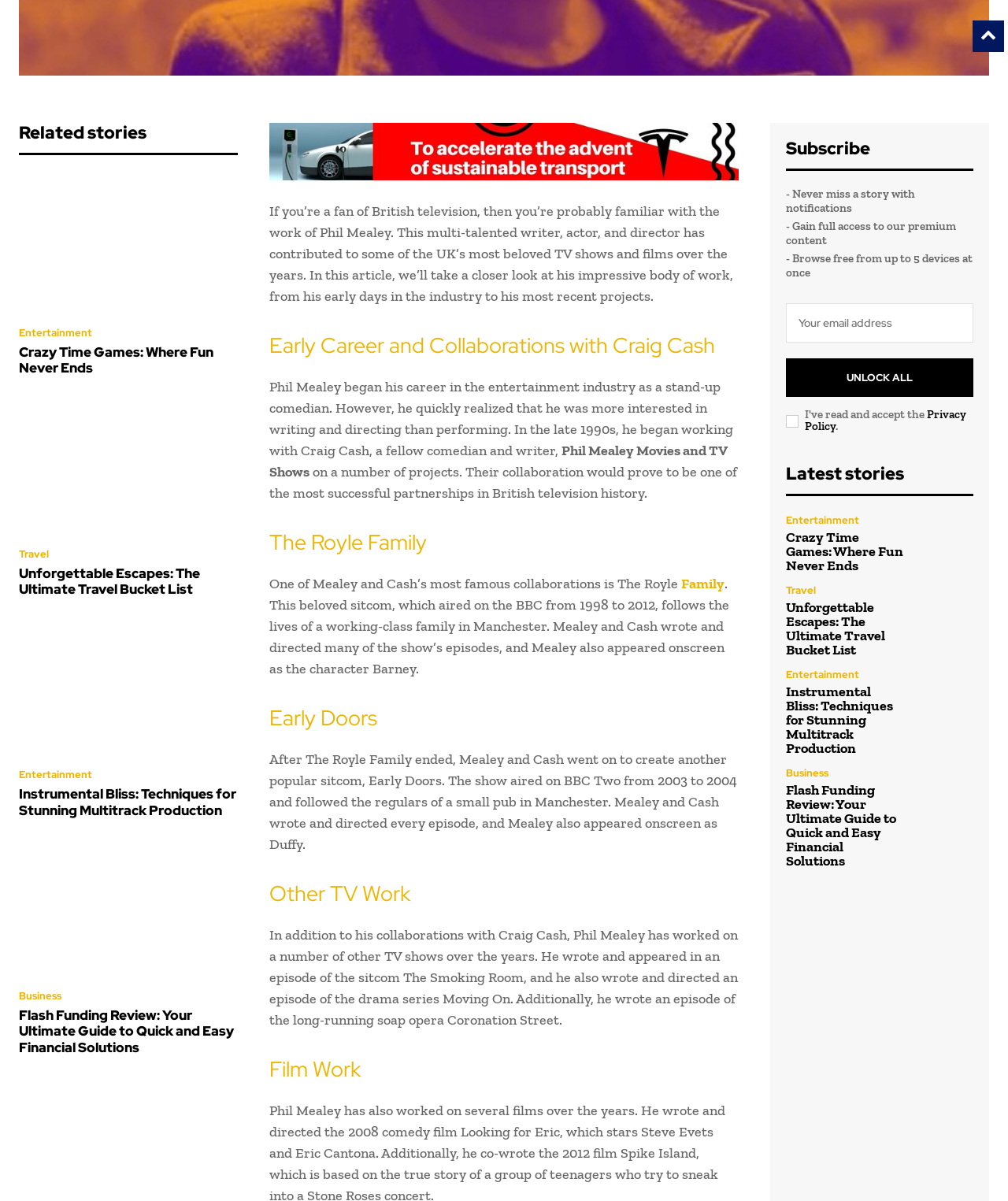Identify the bounding box coordinates of the element that should be clicked to fulfill this task: "Subscribe to the newsletter". The coordinates should be provided as four float numbers between 0 and 1, i.e., [left, top, right, bottom].

[0.78, 0.114, 0.863, 0.133]